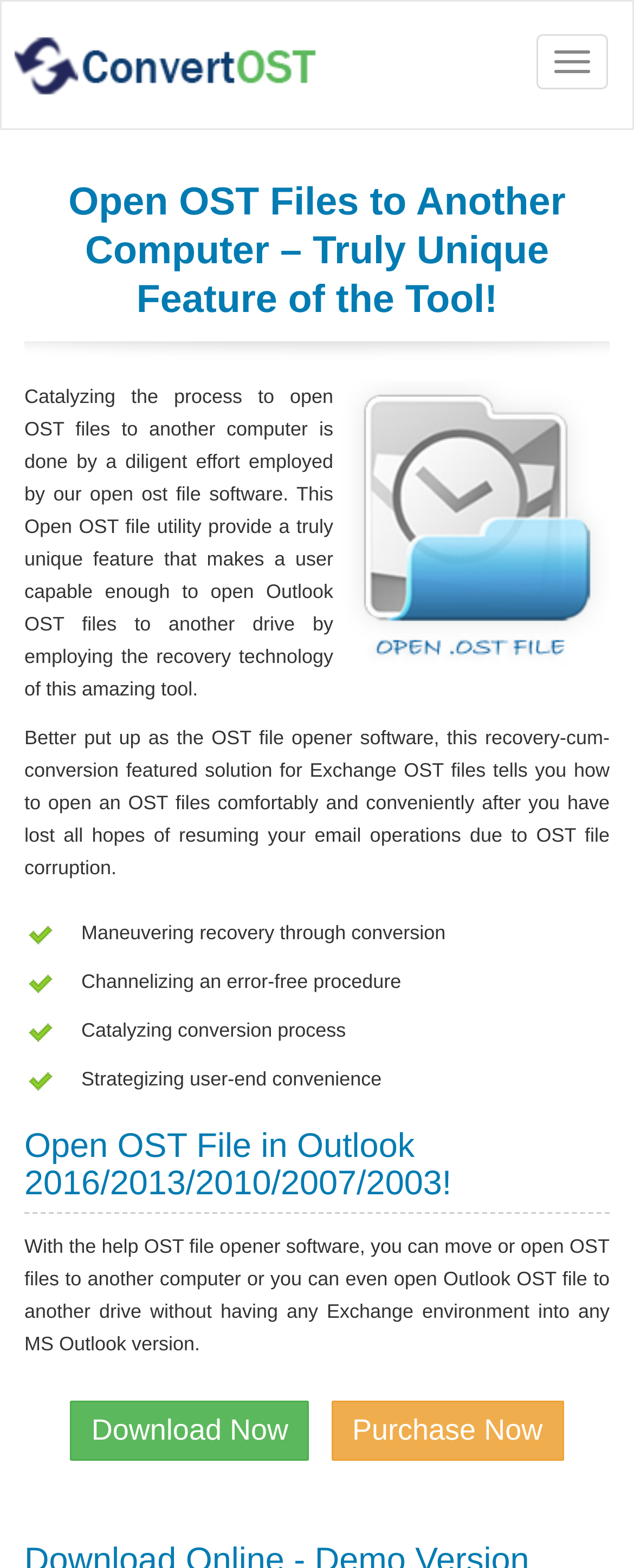What are the benefits of using the OST file opener software?
Using the image as a reference, answer the question in detail.

The webpage highlights the benefits of using the OST file opener software, including 'Channelizing an error-free procedure' and 'Strategizing user-end convenience', which suggests that the software provides a convenient and error-free way to open OST files.